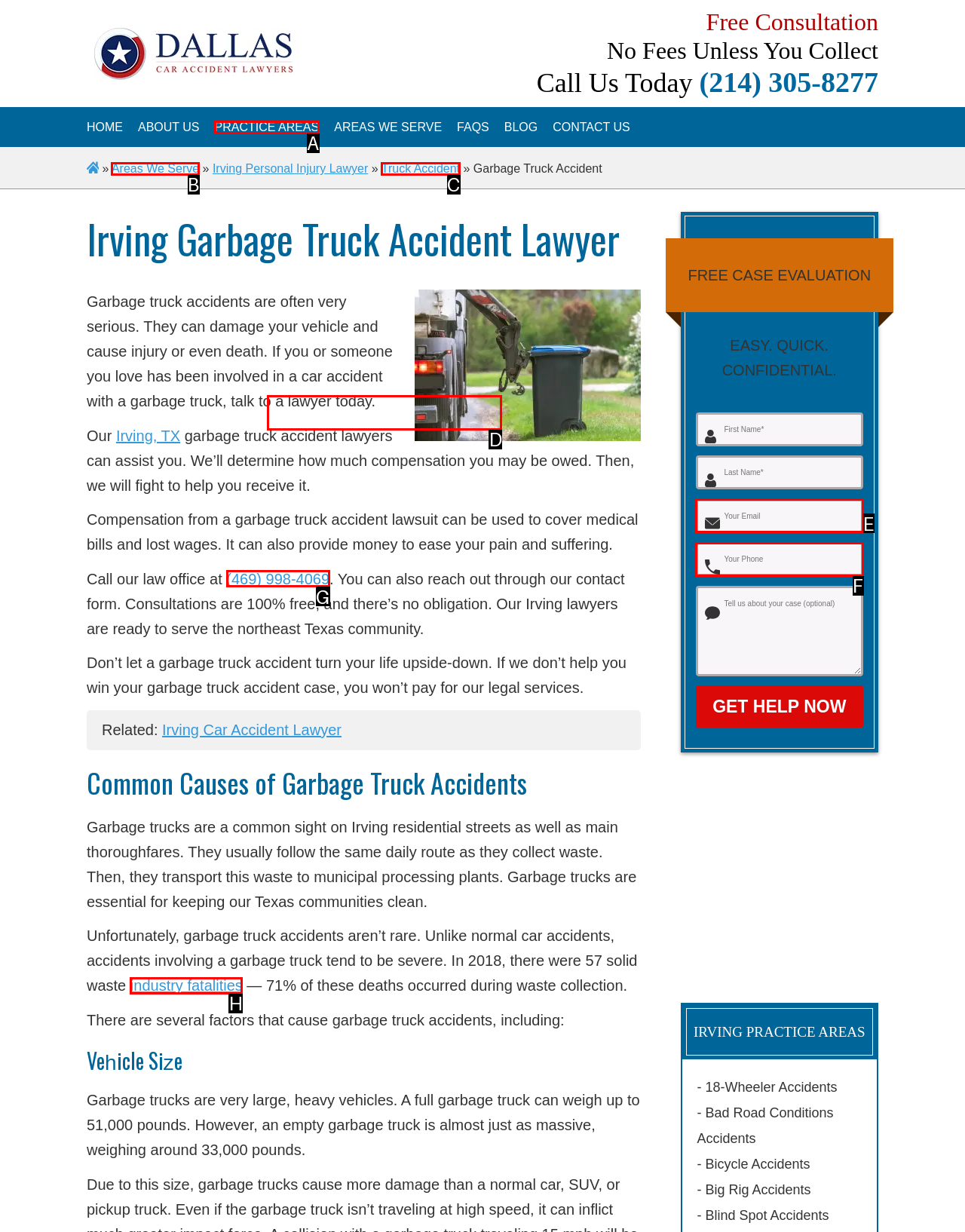Pick the right letter to click to achieve the task: Check out 'After You' by Jojo Moyes
Answer with the letter of the correct option directly.

None